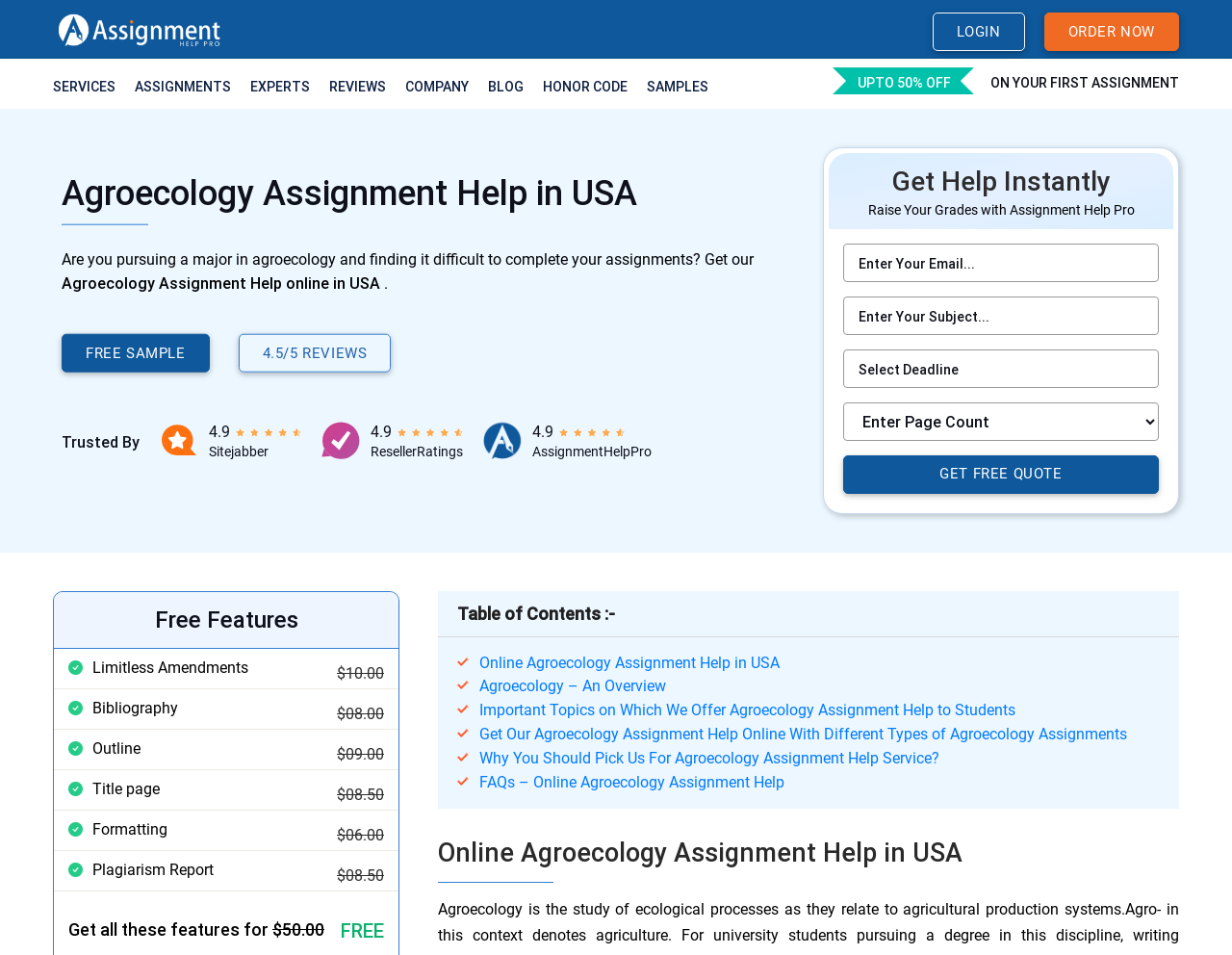Illustrate the webpage thoroughly, mentioning all important details.

This webpage is about Agroecology Assignment Help services in the USA. At the top, there is a logo and a navigation menu with links to "SERVICES", "ASSIGNMENTS", "EXPERTS", "REVIEWS", "COMPANY", "BLOG", "HONOR CODE", and "SAMPLES". Below the navigation menu, there is a promotional banner offering "UPTO 50% OFF" on the first assignment.

The main content of the webpage is divided into sections. The first section has a heading "Agroecology Assignment Help in USA" and describes the difficulties students face in completing their agroecology assignments. It offers a solution by providing online assignment help services. There are two buttons, "FREE SAMPLE" and "4.5/5 REVIEWS", and a section showcasing the company's ratings and reviews from trusted sources like Sitejabber and ResellerRatings.

The next section has a heading "Get Help Instantly" and allows users to input their details to get help with their assignments. There are three text boxes to enter the assignment details, a dropdown menu to select the deadline, and a "GET FREE QUOTE" button.

Below this section, there is a section highlighting the free features of the assignment help service, including limitless amendments, bibliography, outline, title page, formatting, and plagiarism report. The prices for each feature are listed alongside.

The final section has a heading "Online Agroecology Assignment Help in USA" and provides links to various resources related to agroecology assignments, including an overview of agroecology, important topics, types of assignments, and FAQs.